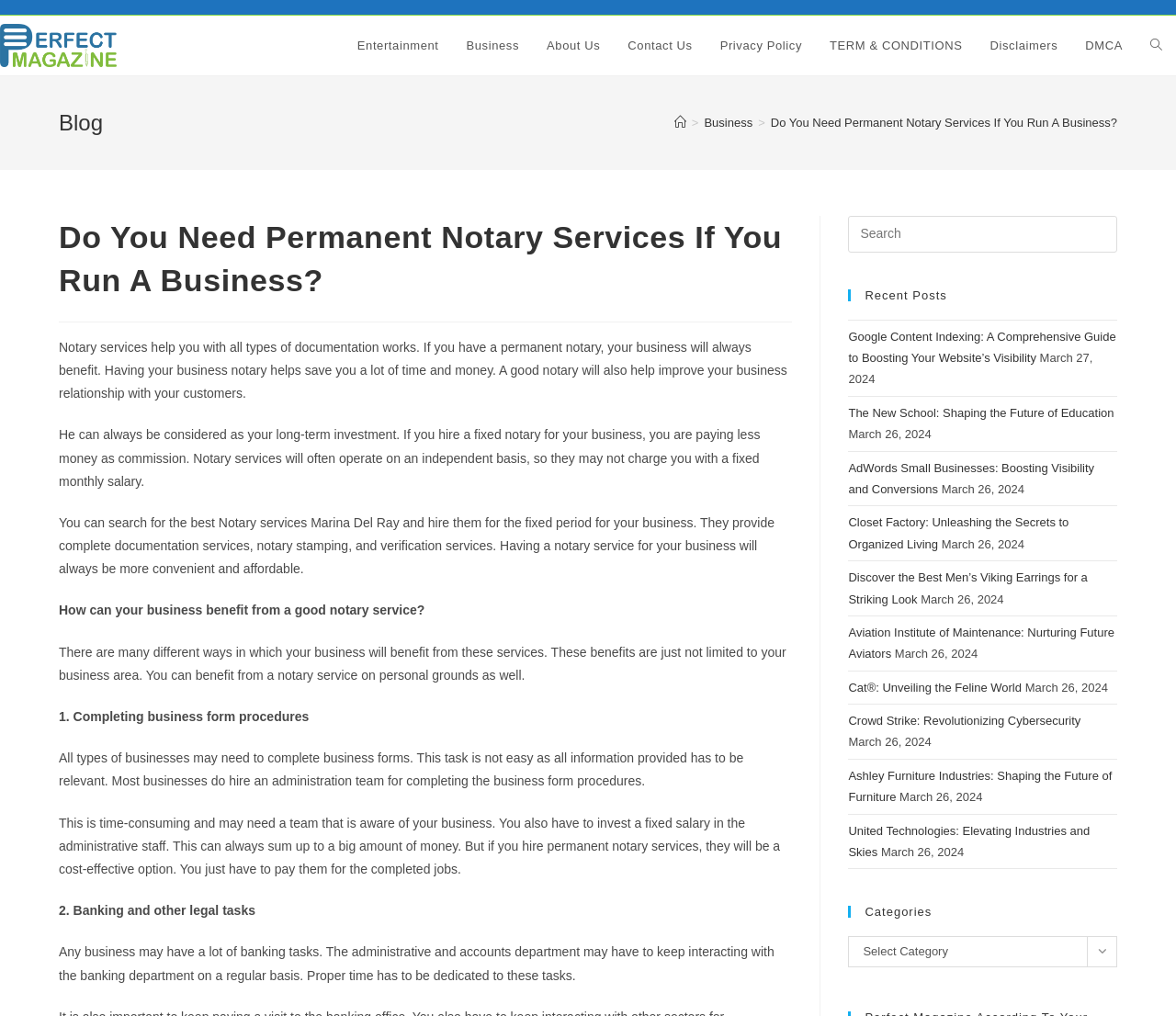Find the bounding box coordinates of the clickable region needed to perform the following instruction: "Read the 'Recent Posts' section". The coordinates should be provided as four float numbers between 0 and 1, i.e., [left, top, right, bottom].

[0.721, 0.284, 0.95, 0.296]